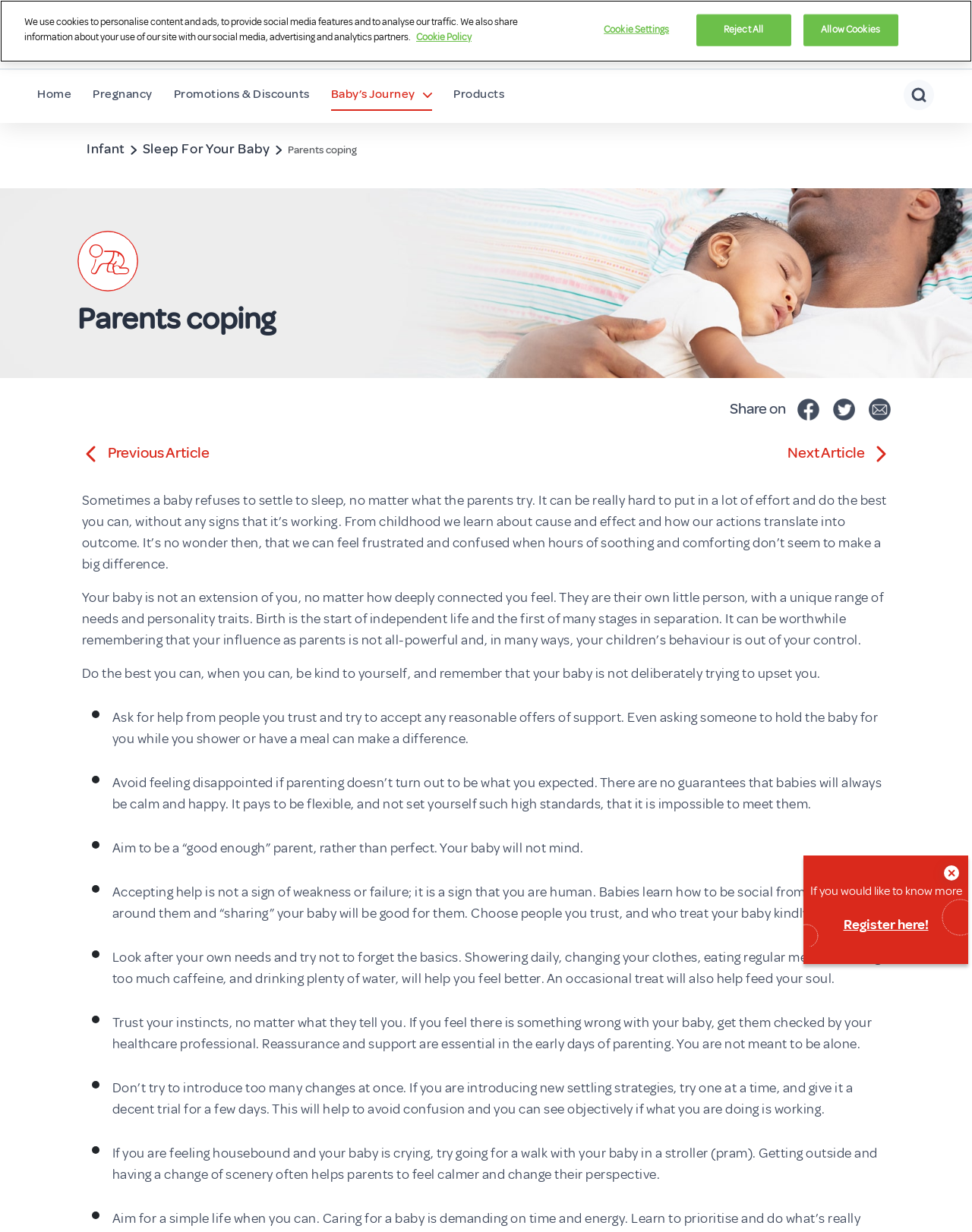Determine the coordinates of the bounding box that should be clicked to complete the instruction: "Click the 'Home' link". The coordinates should be represented by four float numbers between 0 and 1: [left, top, right, bottom].

[0.038, 0.064, 0.073, 0.089]